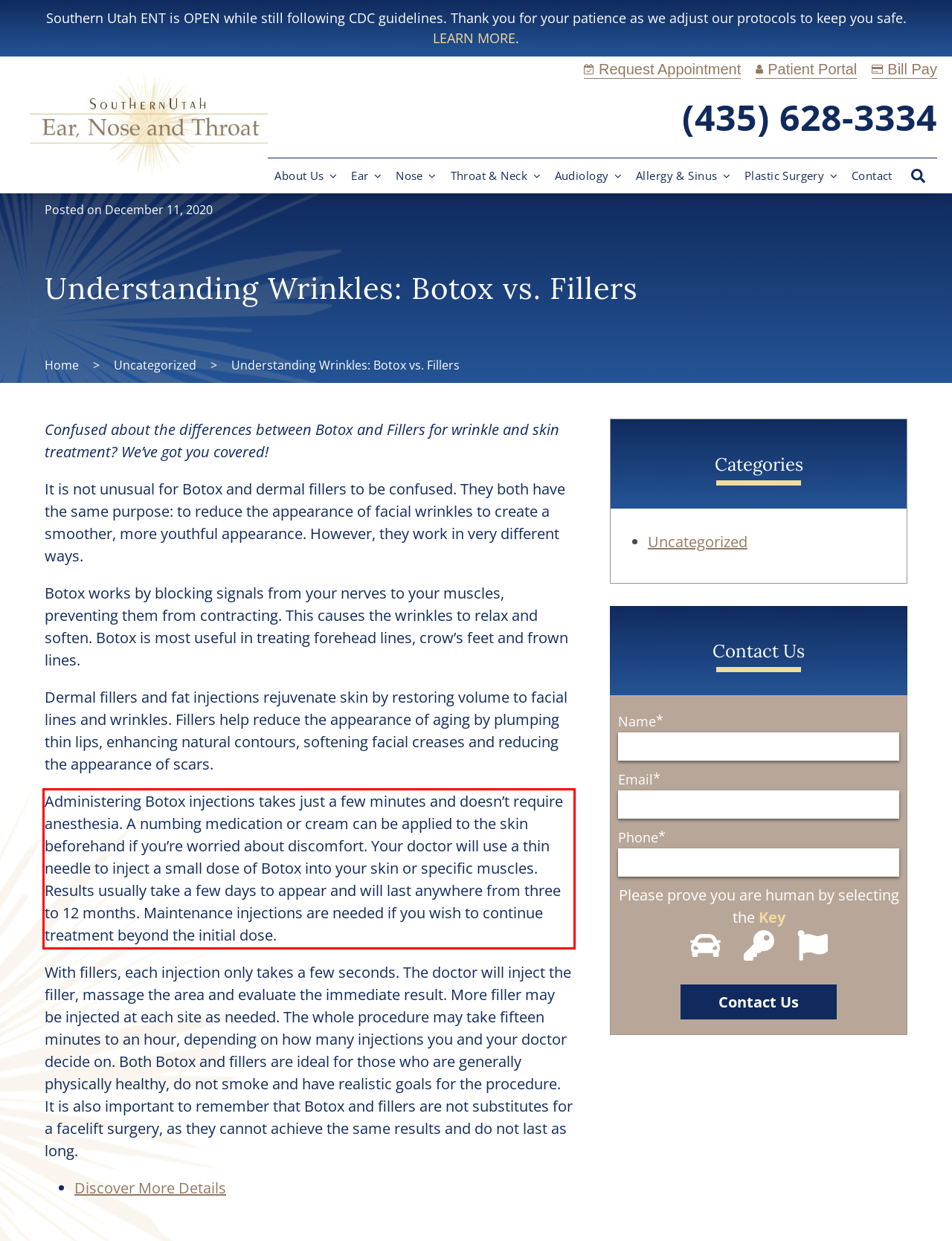From the provided screenshot, extract the text content that is enclosed within the red bounding box.

Administering Botox injections takes just a few minutes and doesn’t require anesthesia. A numbing medication or cream can be applied to the skin beforehand if you’re worried about discomfort. Your doctor will use a thin needle to inject a small dose of Botox into your skin or specific muscles. Results usually take a few days to appear and will last anywhere from three to 12 months. Maintenance injections are needed if you wish to continue treatment beyond the initial dose.